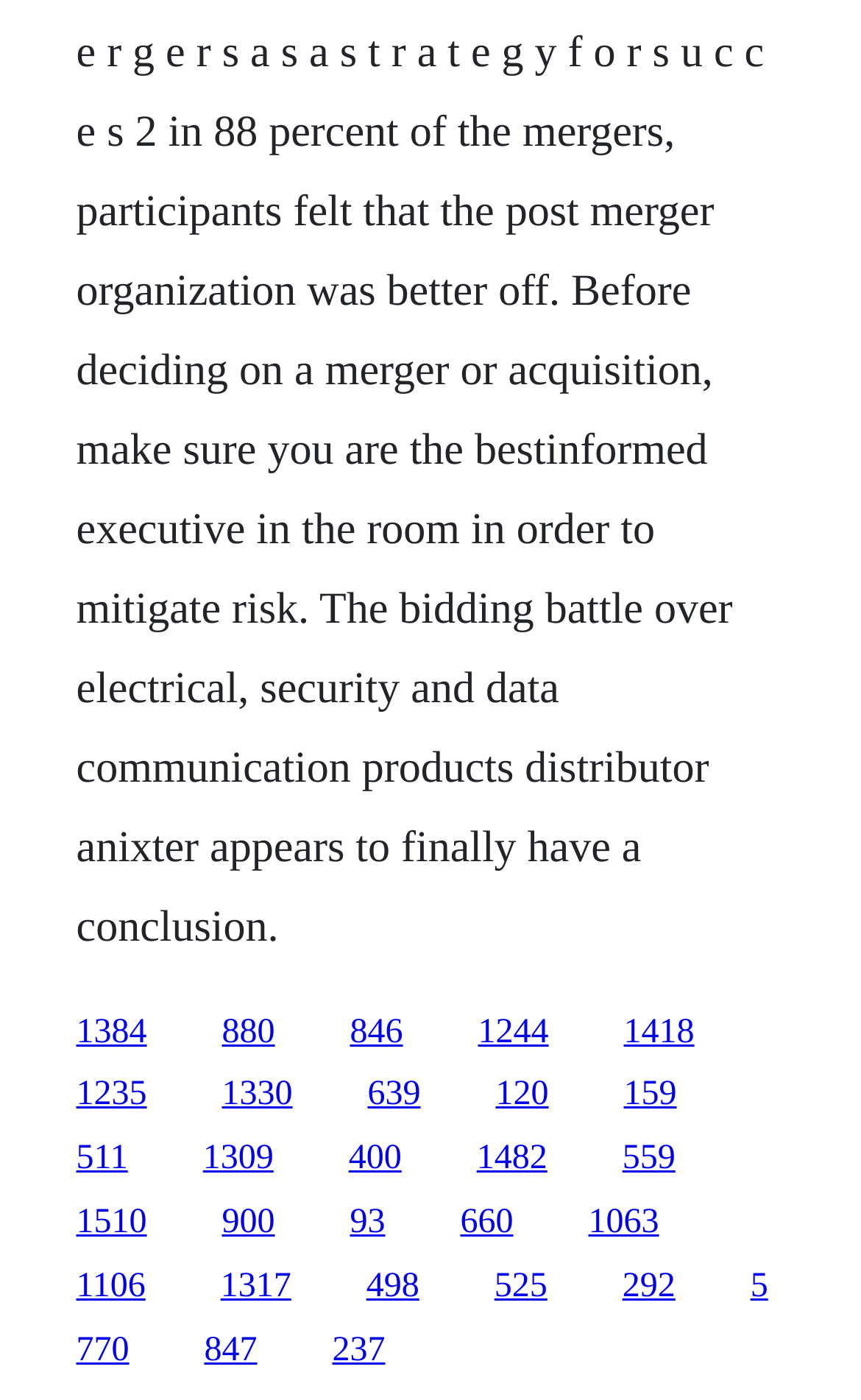From the webpage screenshot, predict the bounding box of the UI element that matches this description: "159".

[0.724, 0.769, 0.786, 0.796]